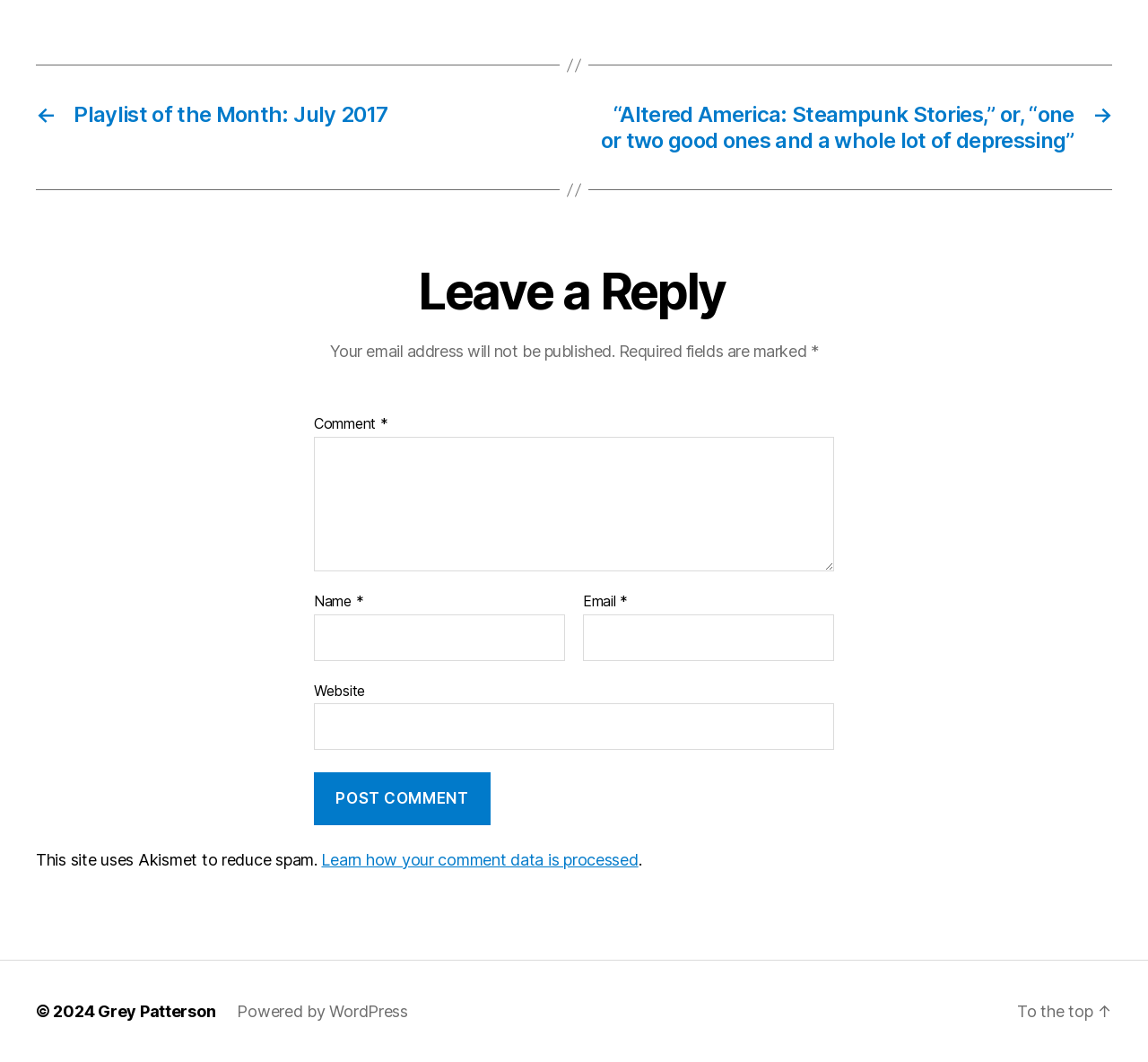Point out the bounding box coordinates of the section to click in order to follow this instruction: "Click on the 'Playlist of the Month: July 2017' link".

[0.031, 0.095, 0.484, 0.144]